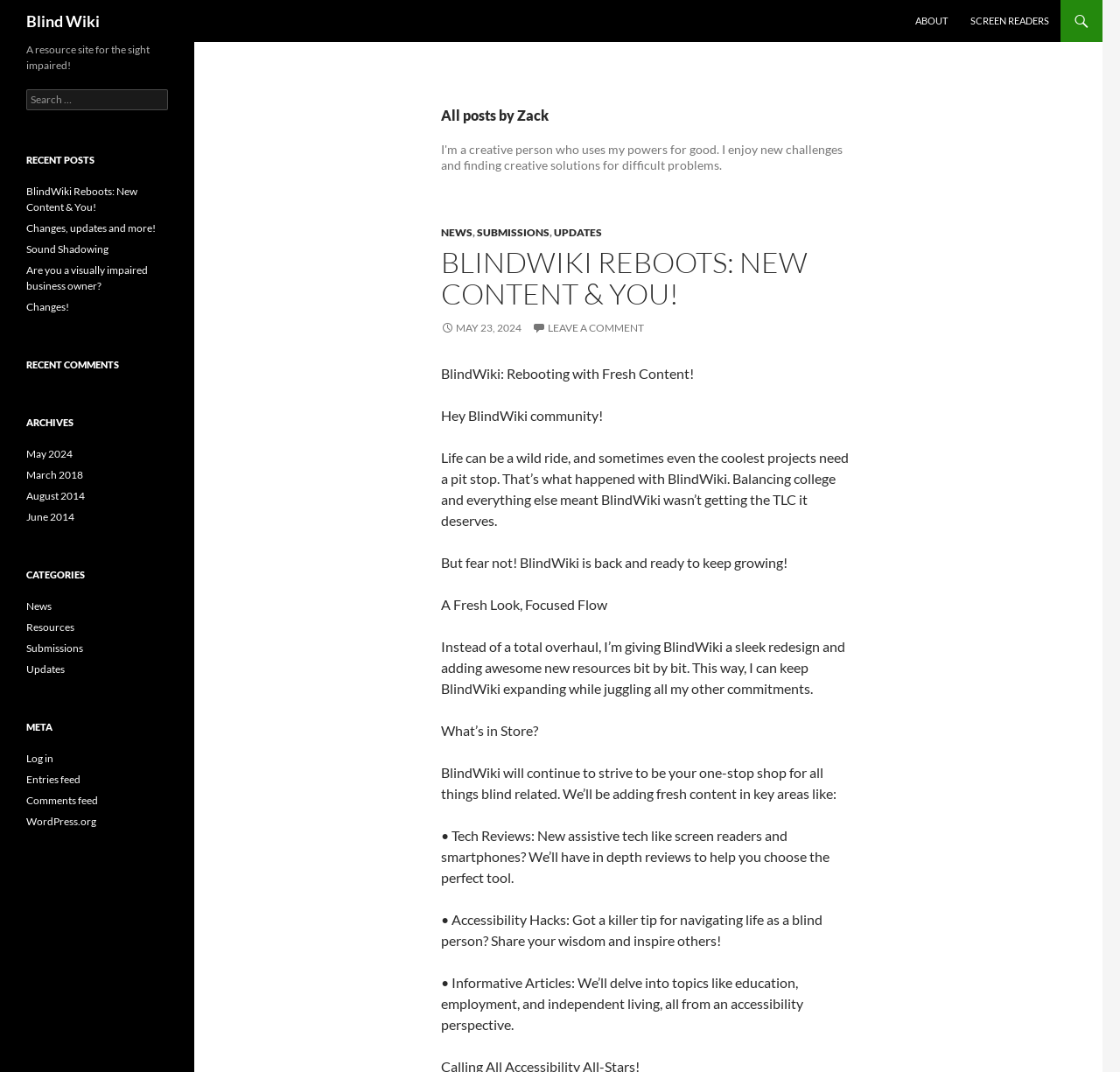Provide a thorough and detailed response to the question by examining the image: 
What is the title of the latest post?

The title of the latest post can be determined by looking at the link element 'BlindWiki Reboots: New Content & You!' which is located in the 'Recent Posts' section of the webpage.